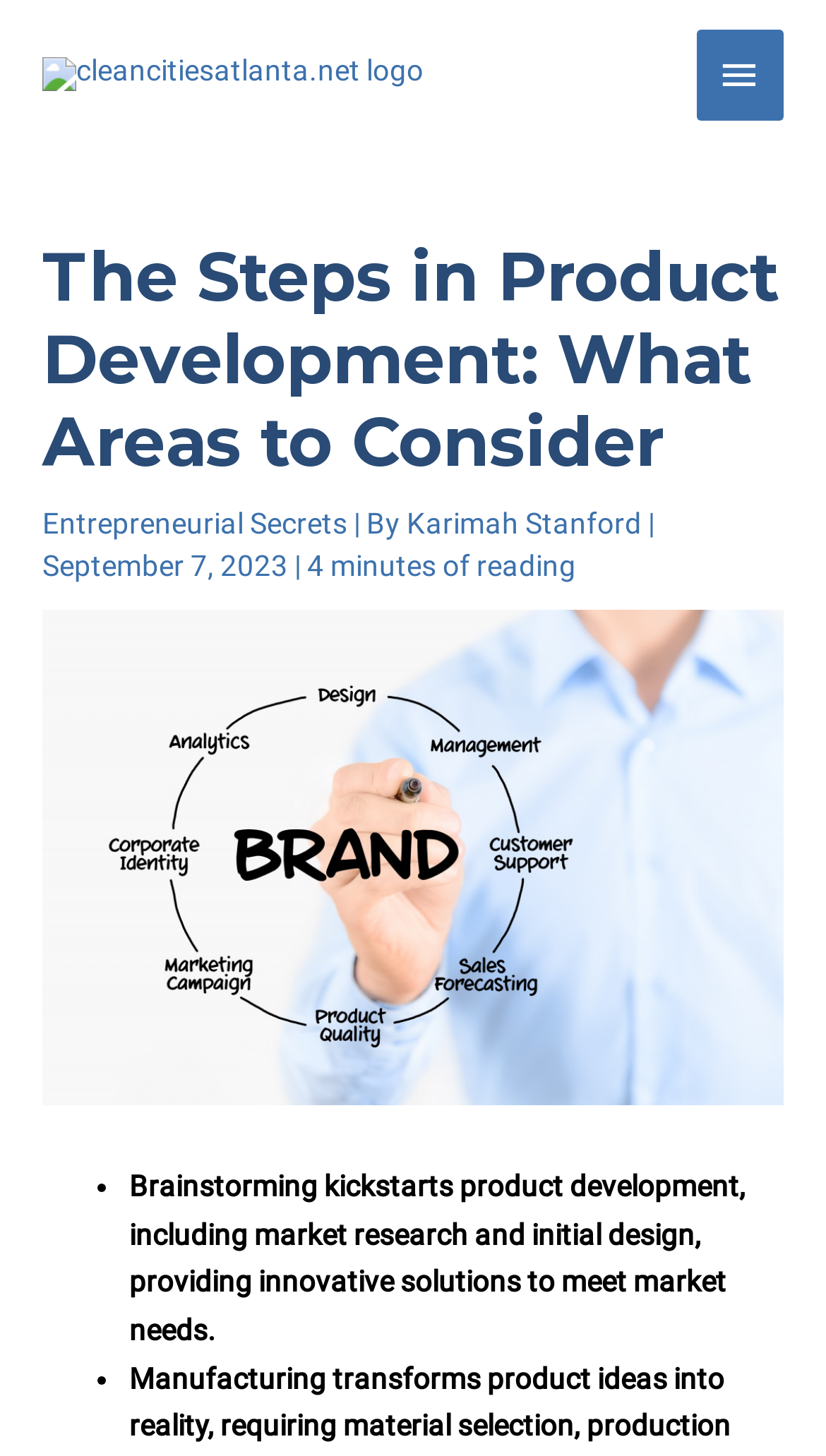Who is the author of the article?
Answer with a single word or phrase, using the screenshot for reference.

Karimah Stanford